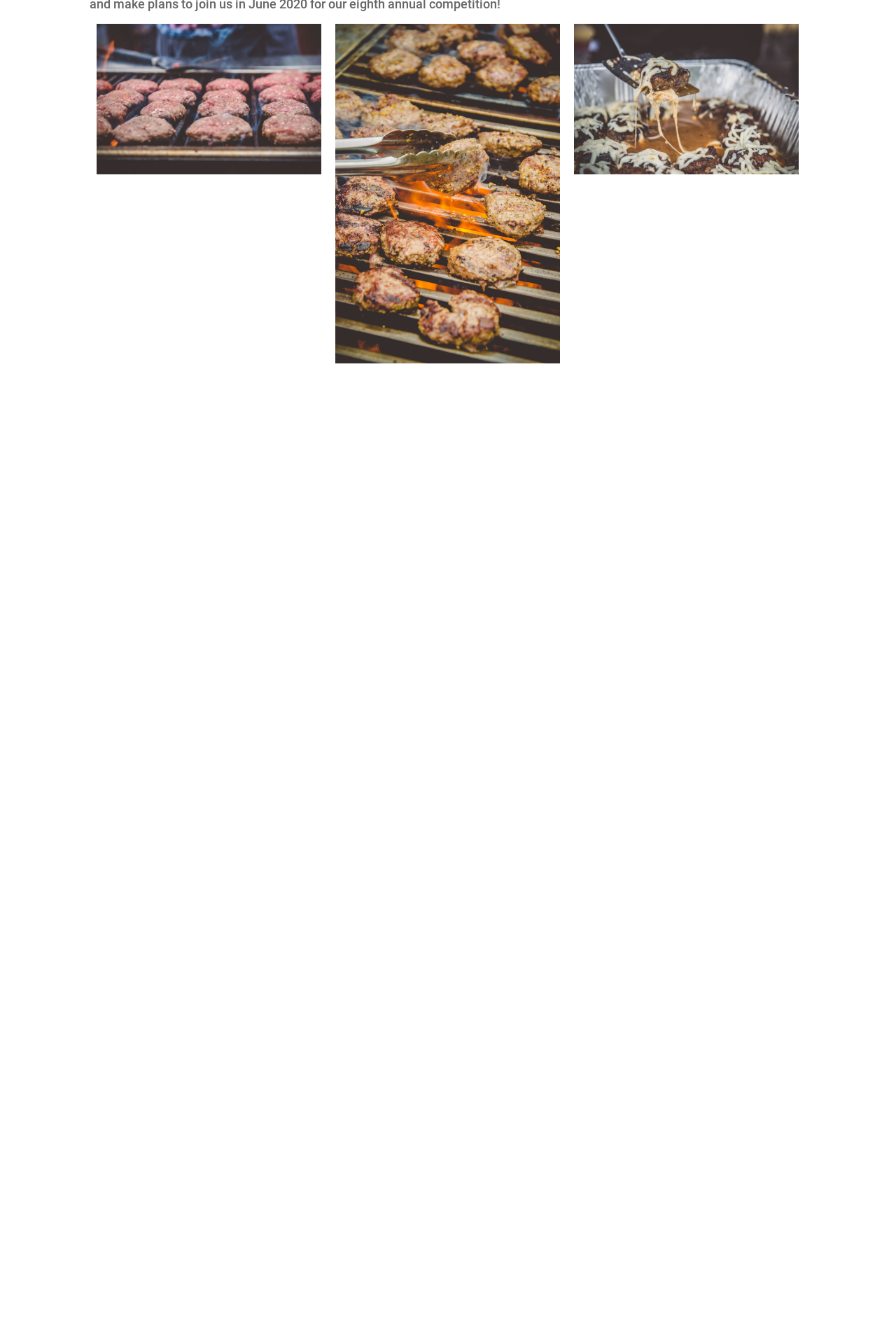What is the position of the first image?
Please provide a single word or phrase as your answer based on the image.

Top-left